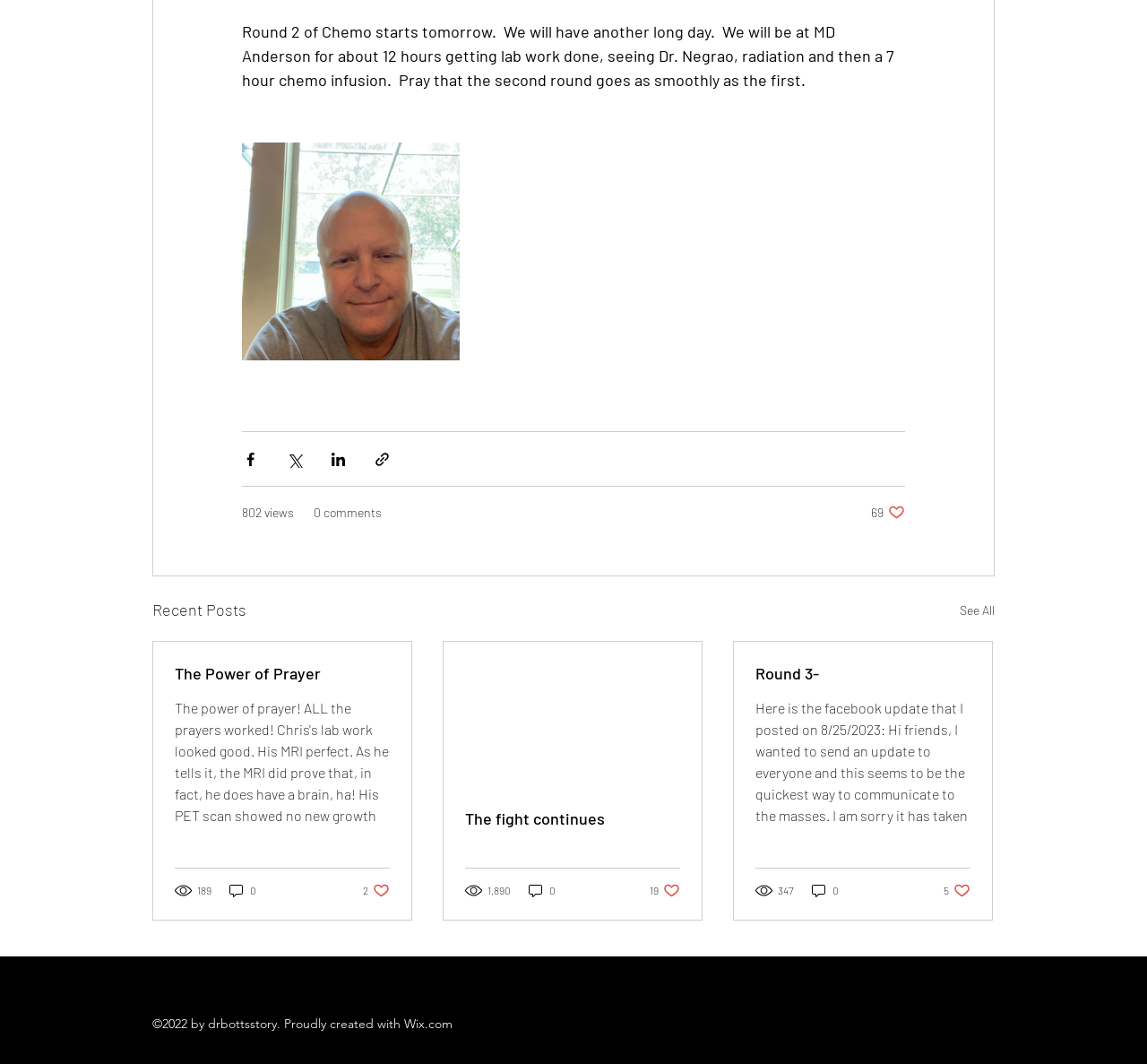Could you highlight the region that needs to be clicked to execute the instruction: "View the post 'The Power of Prayer'"?

[0.152, 0.623, 0.34, 0.642]